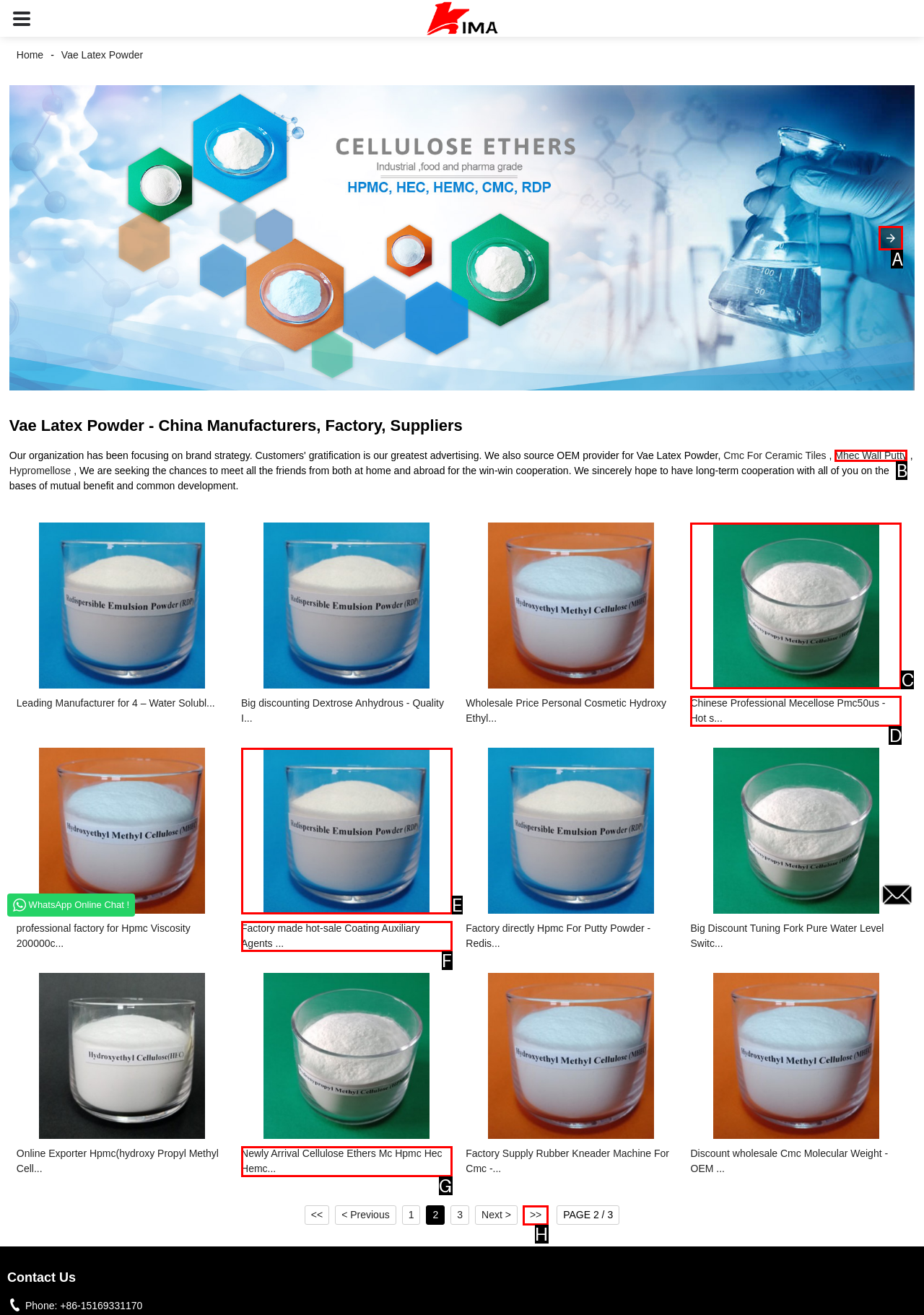Tell me which one HTML element I should click to complete the following task: Click the 'Next item in carousel' button Answer with the option's letter from the given choices directly.

A